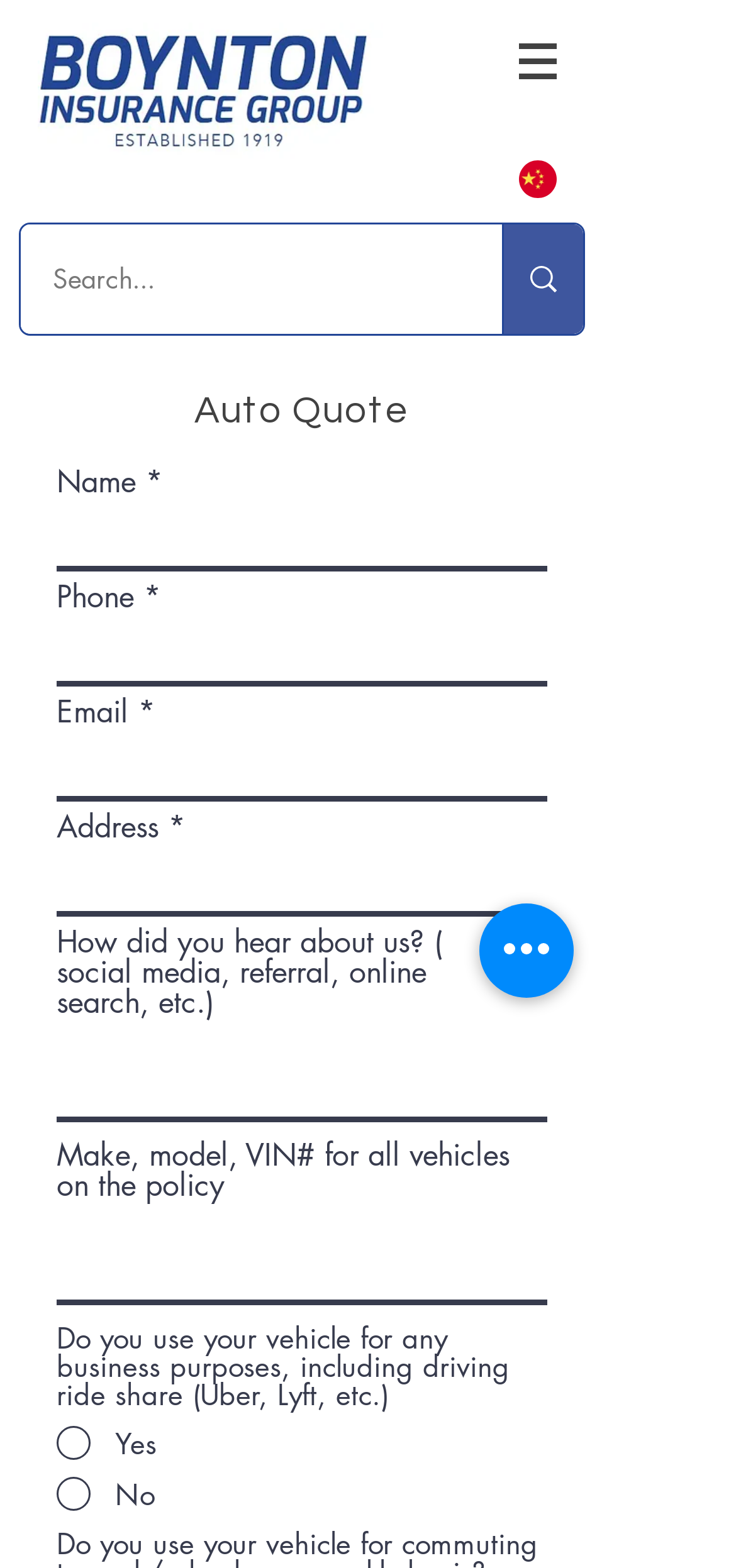What is the purpose of the search box?
Using the details shown in the screenshot, provide a comprehensive answer to the question.

The search box is located at the top right corner of the webpage, as indicated by the bounding box coordinates [0.028, 0.143, 0.792, 0.213]. It allows users to search for specific content on the website, as indicated by the placeholder text 'Search...'. The search box is accompanied by a search button with an image of a magnifying glass, which suggests that it is used for searching purposes.